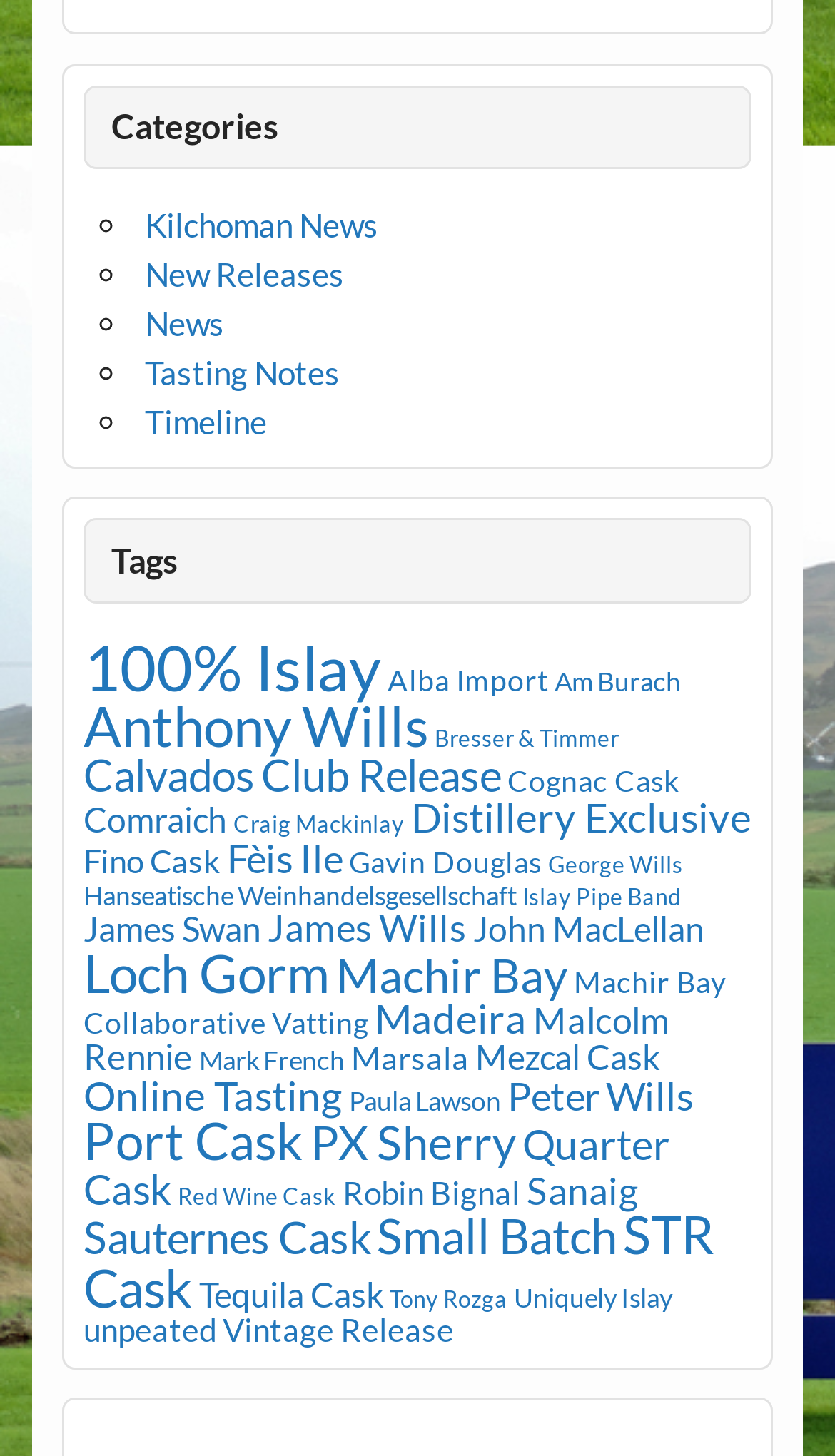Please identify the bounding box coordinates of the area that needs to be clicked to fulfill the following instruction: "View 100% Islay items."

[0.1, 0.432, 0.456, 0.484]